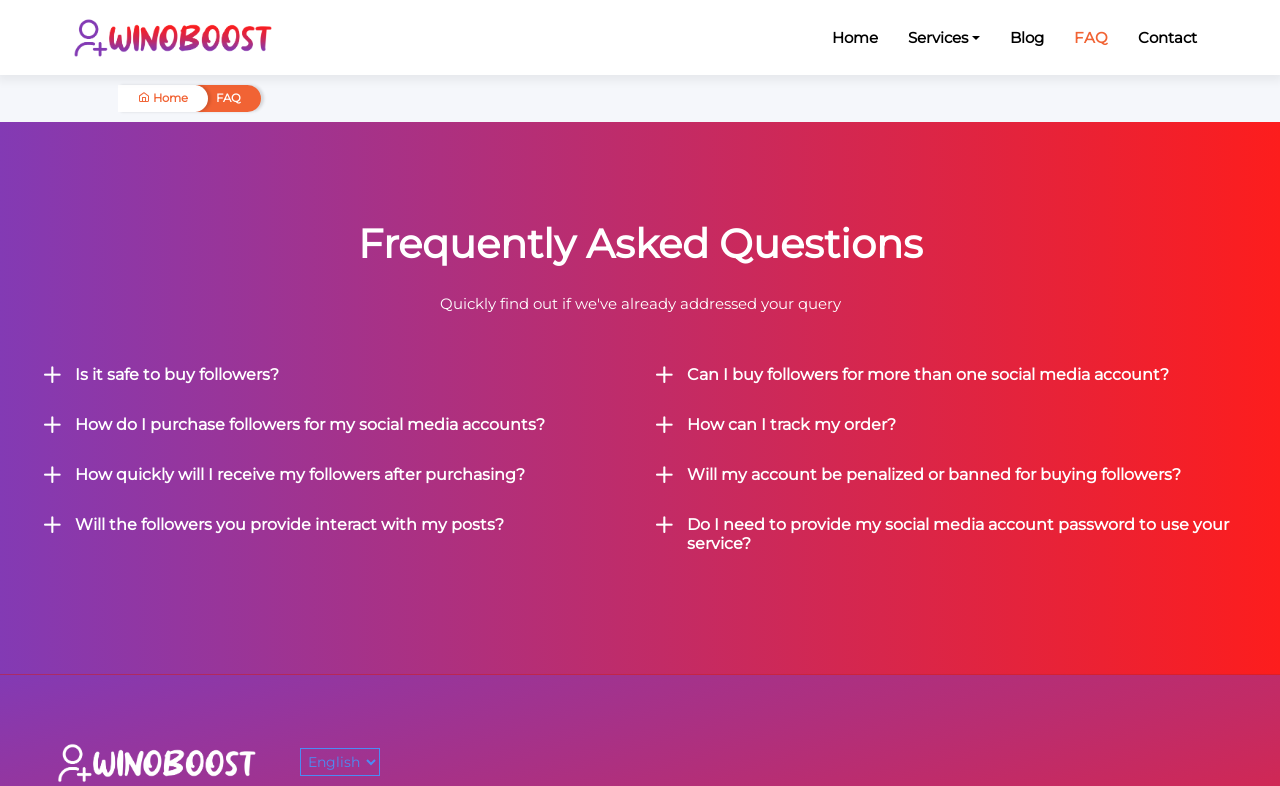Find the bounding box coordinates for the area you need to click to carry out the instruction: "Click to post your comment". The coordinates should be four float numbers between 0 and 1, indicated as [left, top, right, bottom].

None